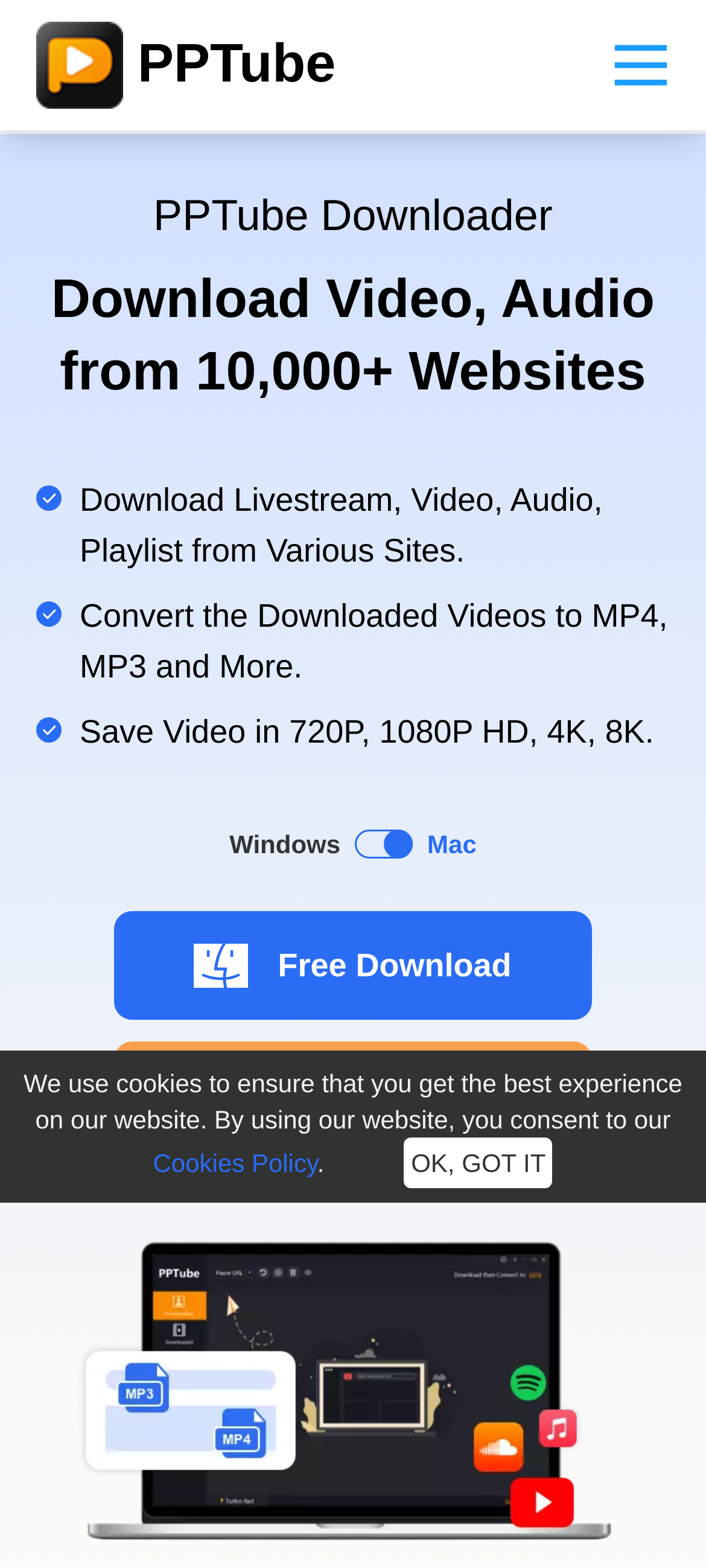Answer the question with a single word or phrase: 
What is the format that downloaded videos can be converted to?

MP4, MP3 and more